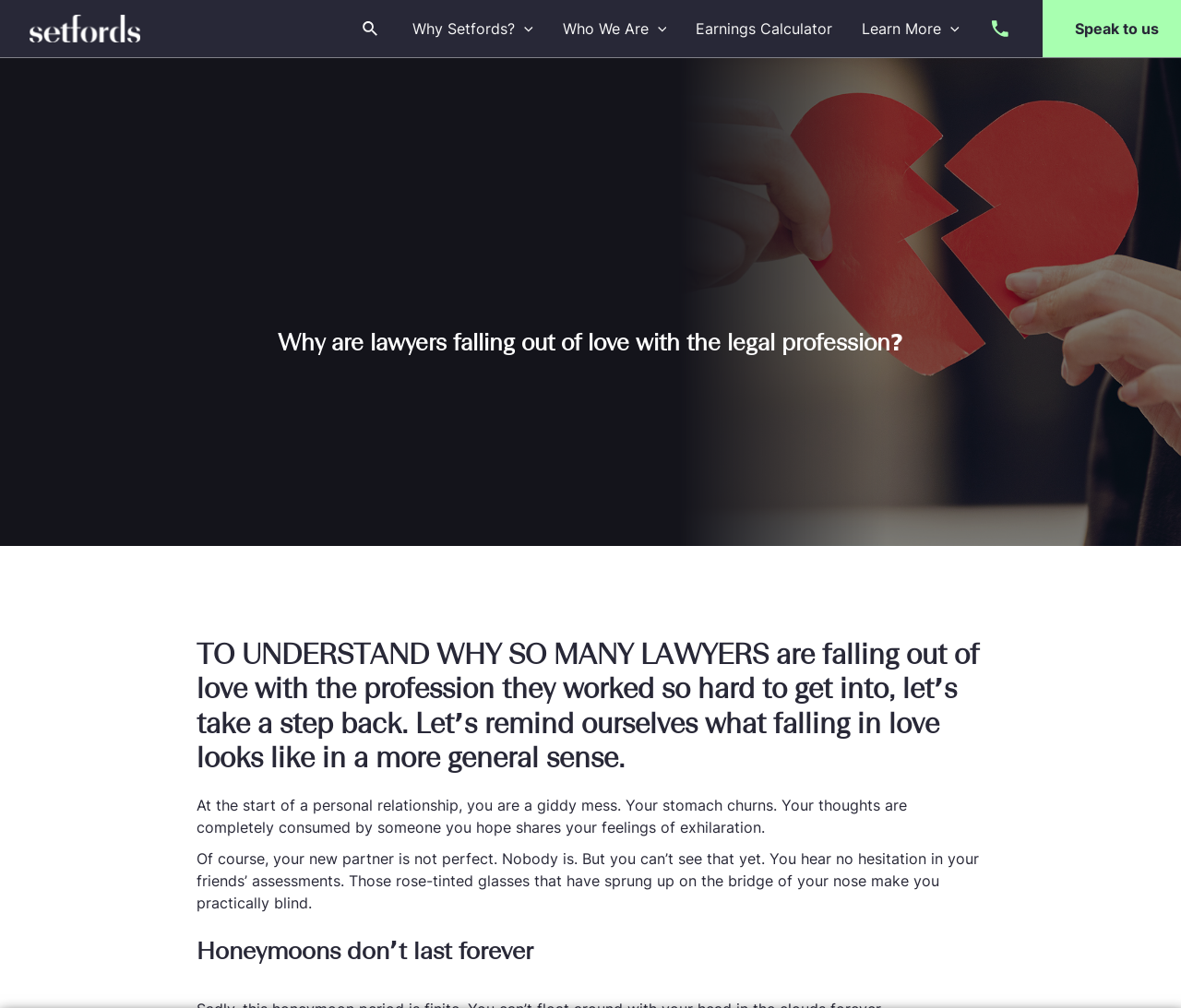Please respond to the question with a concise word or phrase:
What is the color of the search icon?

Unknown